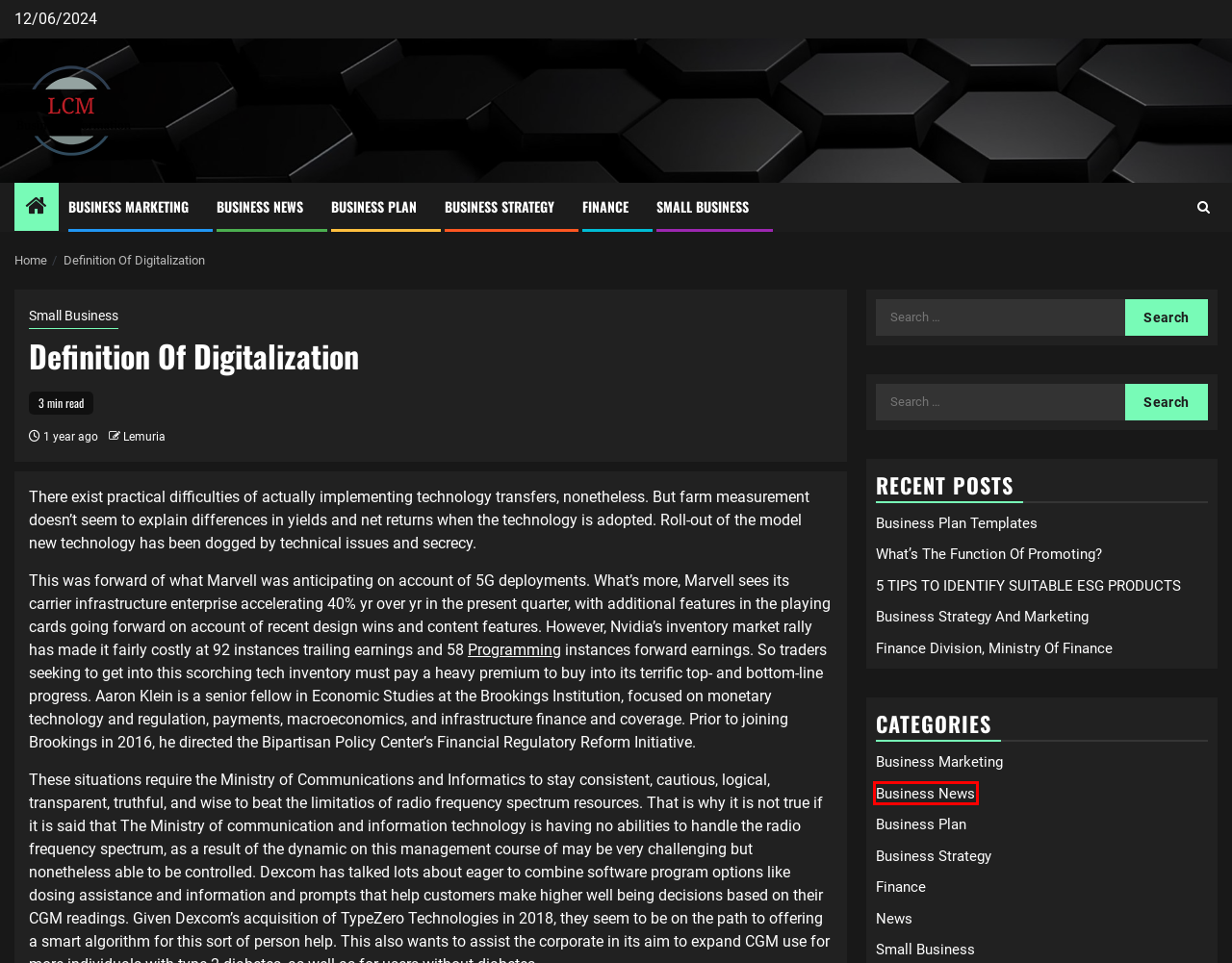You are given a webpage screenshot where a red bounding box highlights an element. Determine the most fitting webpage description for the new page that loads after clicking the element within the red bounding box. Here are the candidates:
A. Lemuria – LACCM
B. Business News – LACCM
C. Small Business – LACCM
D. News – LACCM
E. 5 TIPS TO IDENTIFY SUITABLE ESG PRODUCTS – LACCM
F. Business Plan – LACCM
G. Business Marketing – LACCM
H. Business Strategy And Marketing – LACCM

B